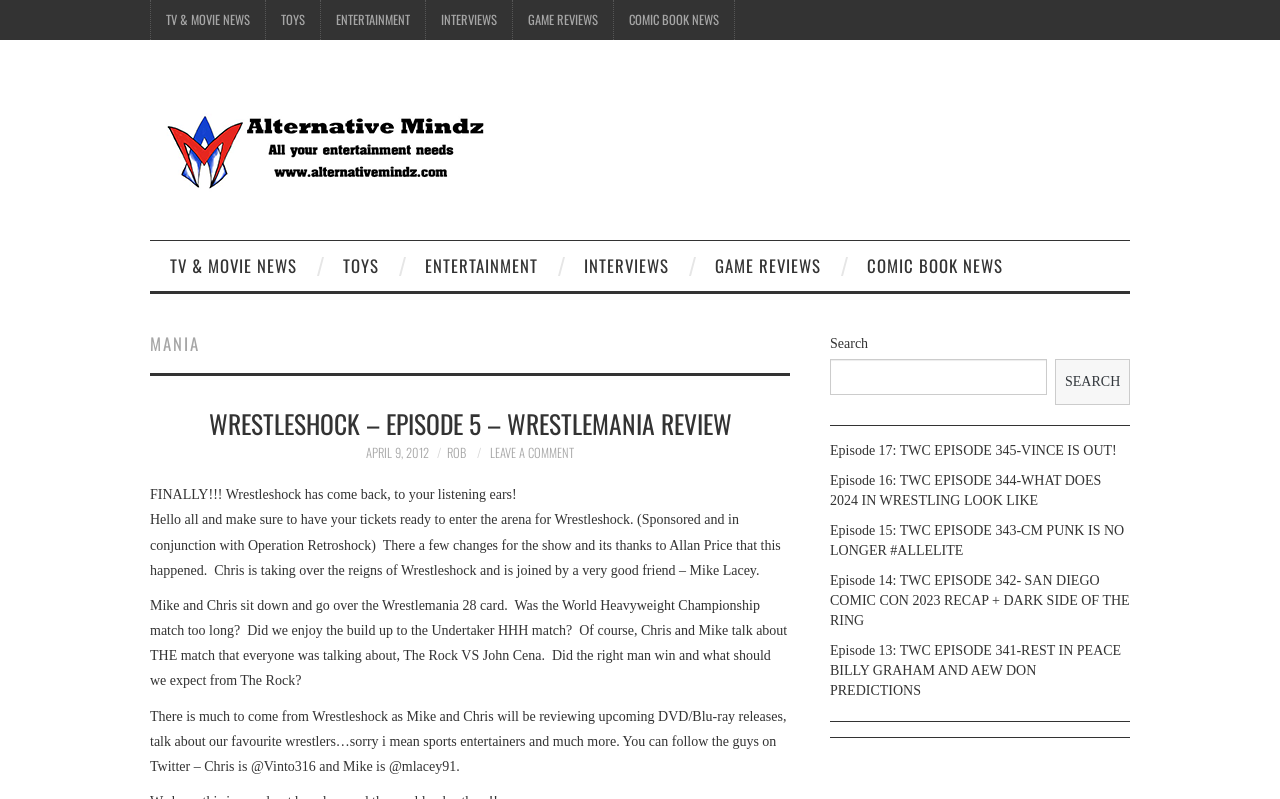Please identify the bounding box coordinates of the region to click in order to complete the task: "Navigate to the Home page". The coordinates must be four float numbers between 0 and 1, specified as [left, top, right, bottom].

None